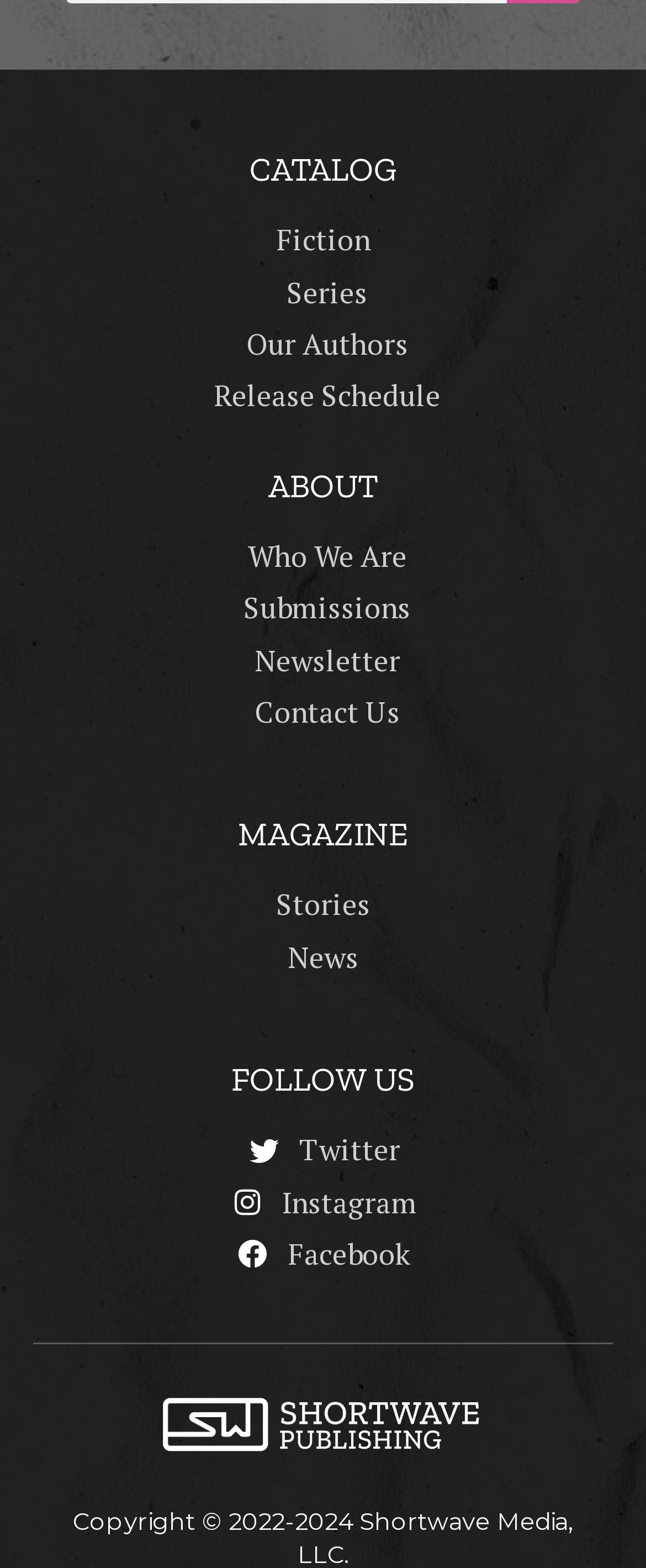Extract the bounding box coordinates of the UI element described: "Who We Are". Provide the coordinates in the format [left, top, right, bottom] with values ranging from 0 to 1.

[0.314, 0.341, 0.686, 0.369]